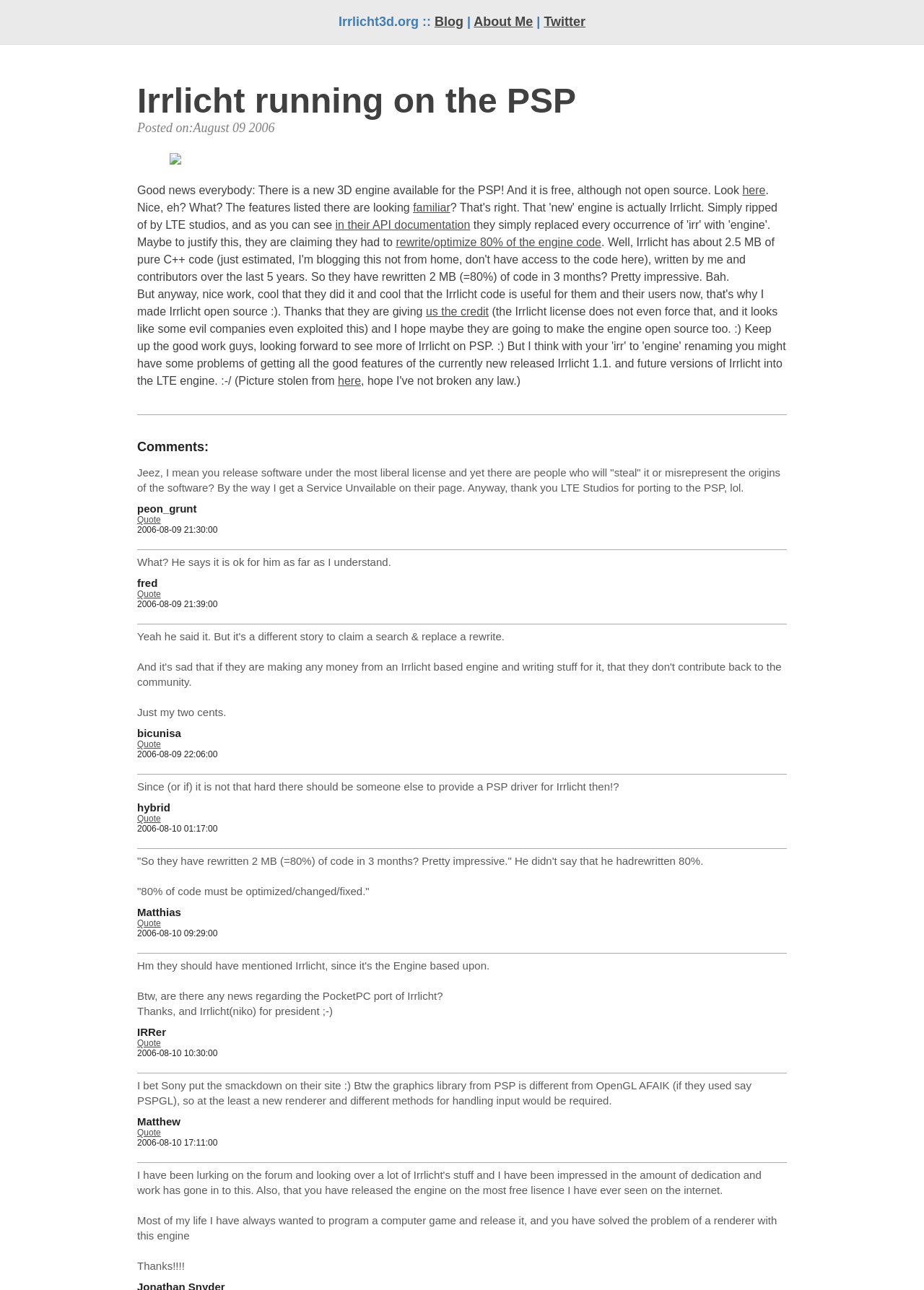Locate the bounding box coordinates of the clickable element to fulfill the following instruction: "Click on the 'Blog' link". Provide the coordinates as four float numbers between 0 and 1 in the format [left, top, right, bottom].

[0.47, 0.011, 0.502, 0.022]